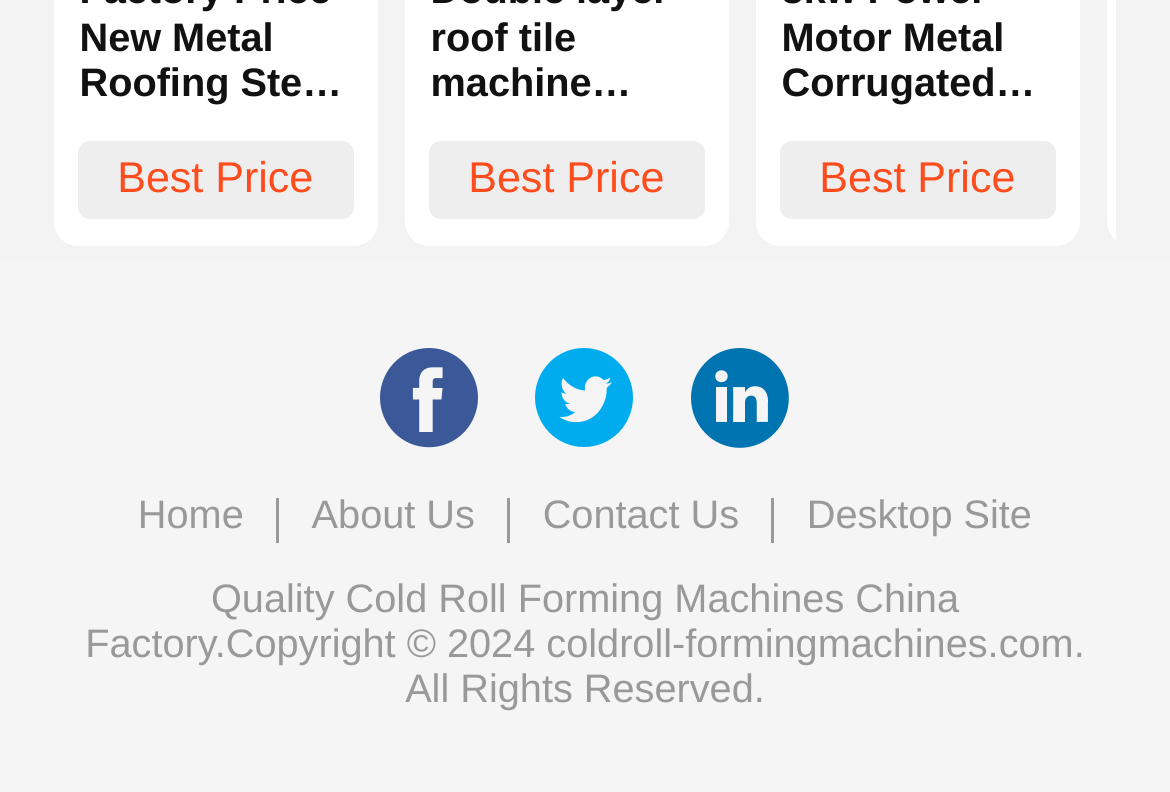Can you pinpoint the bounding box coordinates for the clickable element required for this instruction: "Click on Best Price"? The coordinates should be four float numbers between 0 and 1, i.e., [left, top, right, bottom].

[0.067, 0.177, 0.301, 0.278]